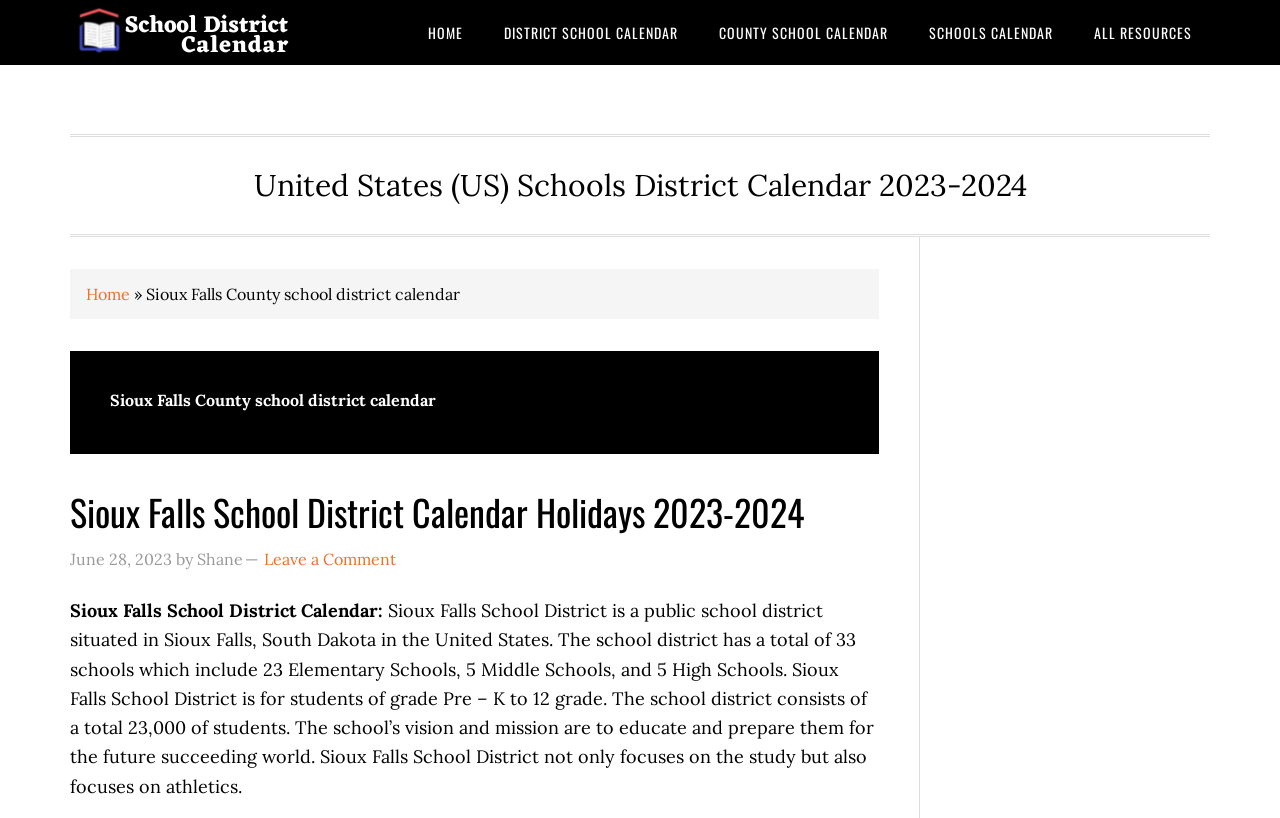Show the bounding box coordinates for the HTML element described as: "Contact OS/2 e-Zine!".

None